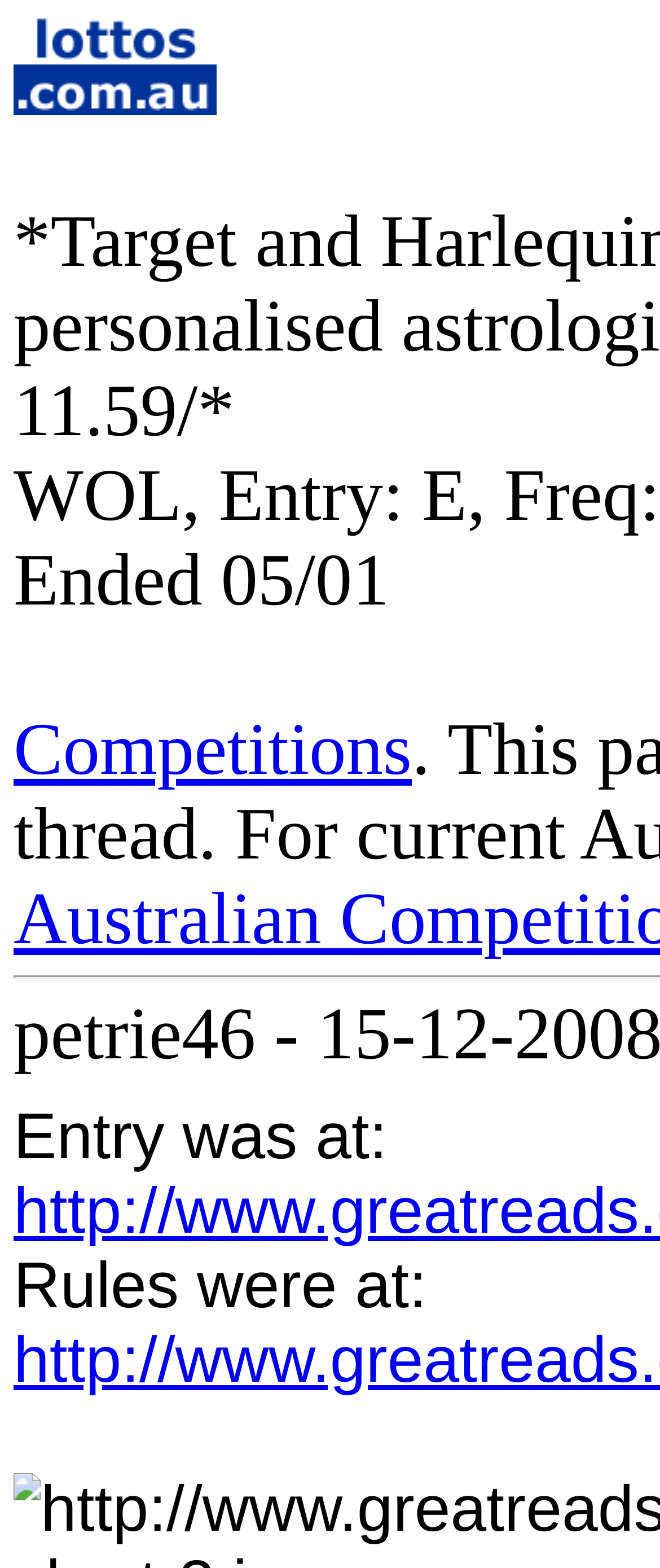Provide the bounding box coordinates of the UI element this sentence describes: "May 9, 2024".

None